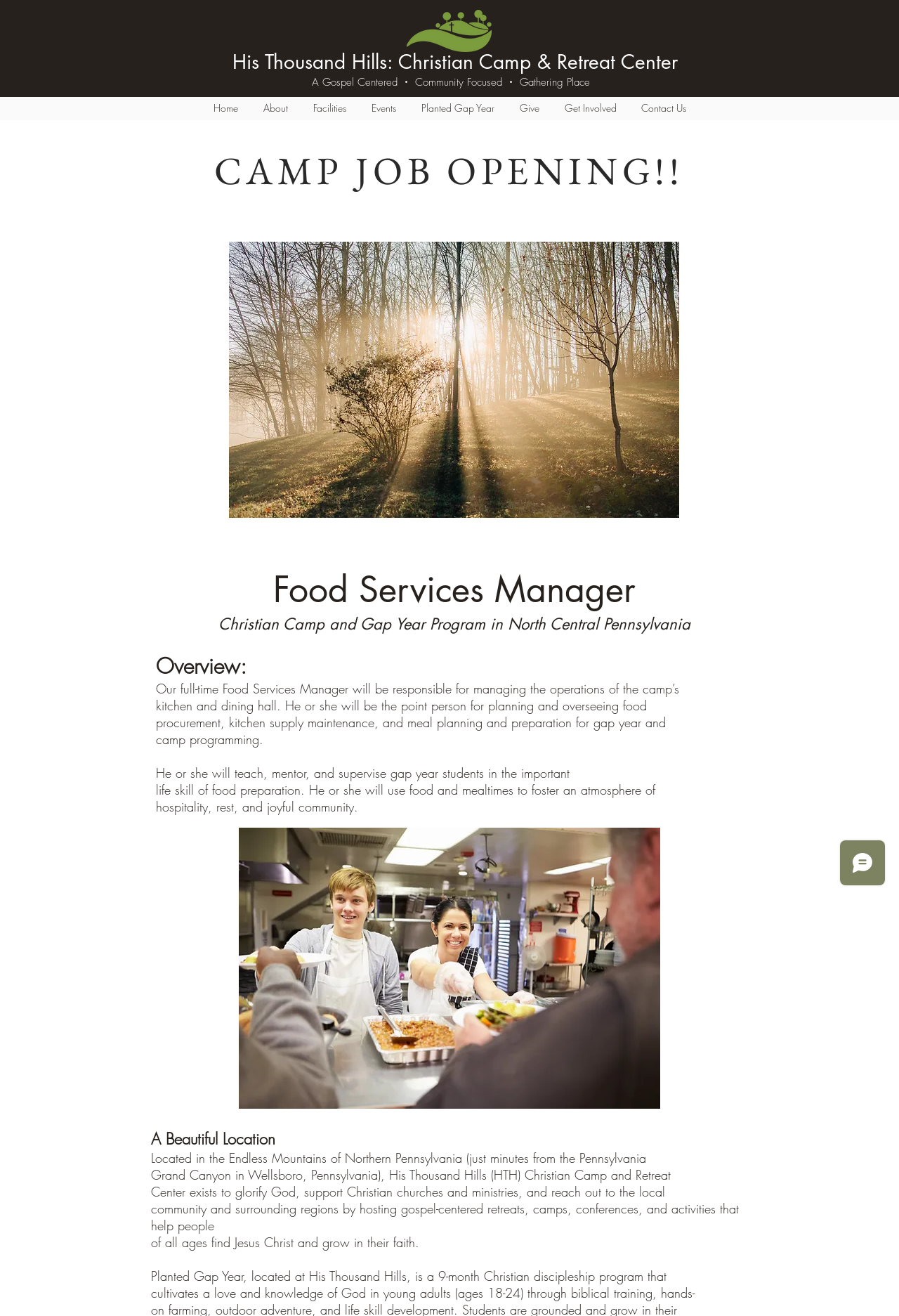Can you find the bounding box coordinates for the element that needs to be clicked to execute this instruction: "View the 'Food Services Manager' job opening"? The coordinates should be given as four float numbers between 0 and 1, i.e., [left, top, right, bottom].

[0.173, 0.43, 0.837, 0.466]